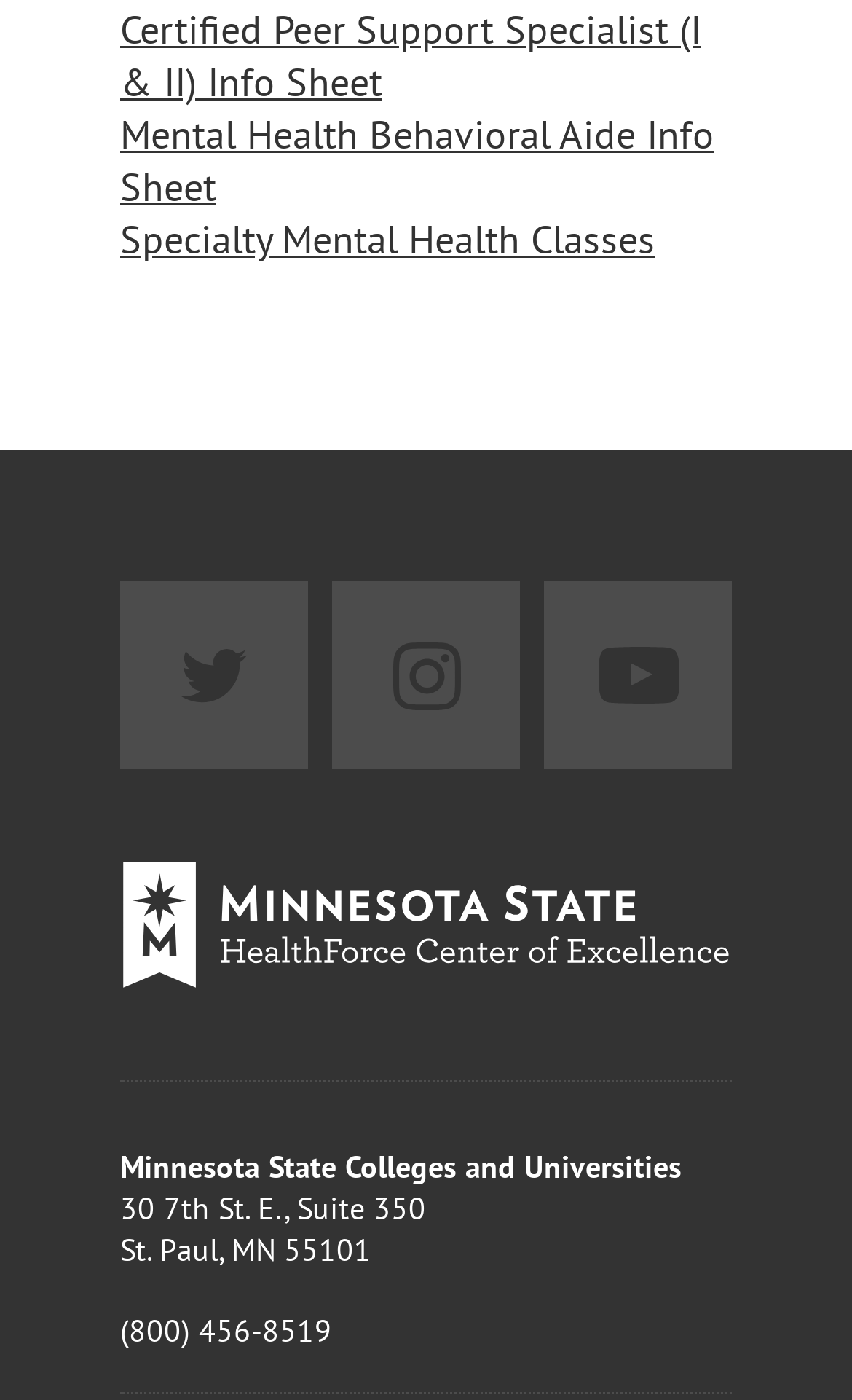What is the logo displayed on the webpage?
Provide a comprehensive and detailed answer to the question.

I looked for the logo displayed on the webpage and found that it is the 'Minnesota State Logo', which is an image element.